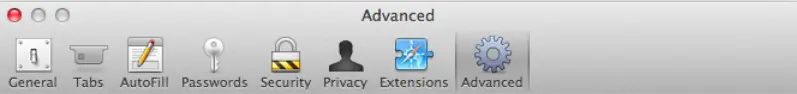Offer a thorough description of the image.

The image depicts a section of a user interface featuring various tabs, prominently highlighting the "Advanced" tab, which is part of a settings menu. The layout includes other tabs such as "General," "Tabs," "AutoFill," "Passwords," "Security," "Privacy," and "Extensions," all organized in a horizontal display. This arrangement suggests a focus on enabling users to navigate through different settings related to their browsing experience, with particular emphasis on advanced configurations. The visual design likely enhances user accessibility, allowing for easy switching between tabs for managing preferences and privacy settings effectively.